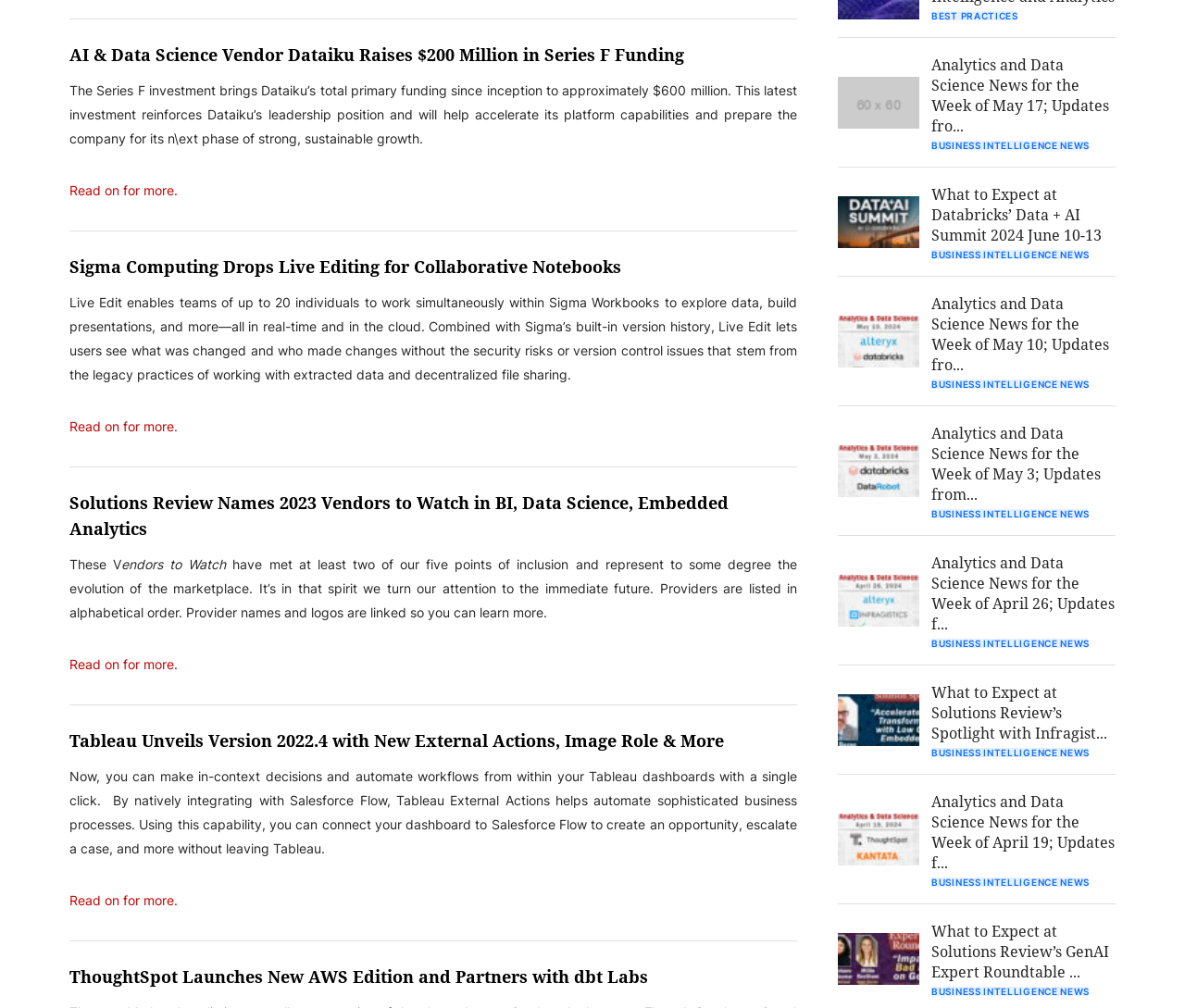Determine the bounding box of the UI element mentioned here: "Best Practices". The coordinates must be in the format [left, top, right, bottom] with values ranging from 0 to 1.

[0.786, 0.011, 0.859, 0.02]